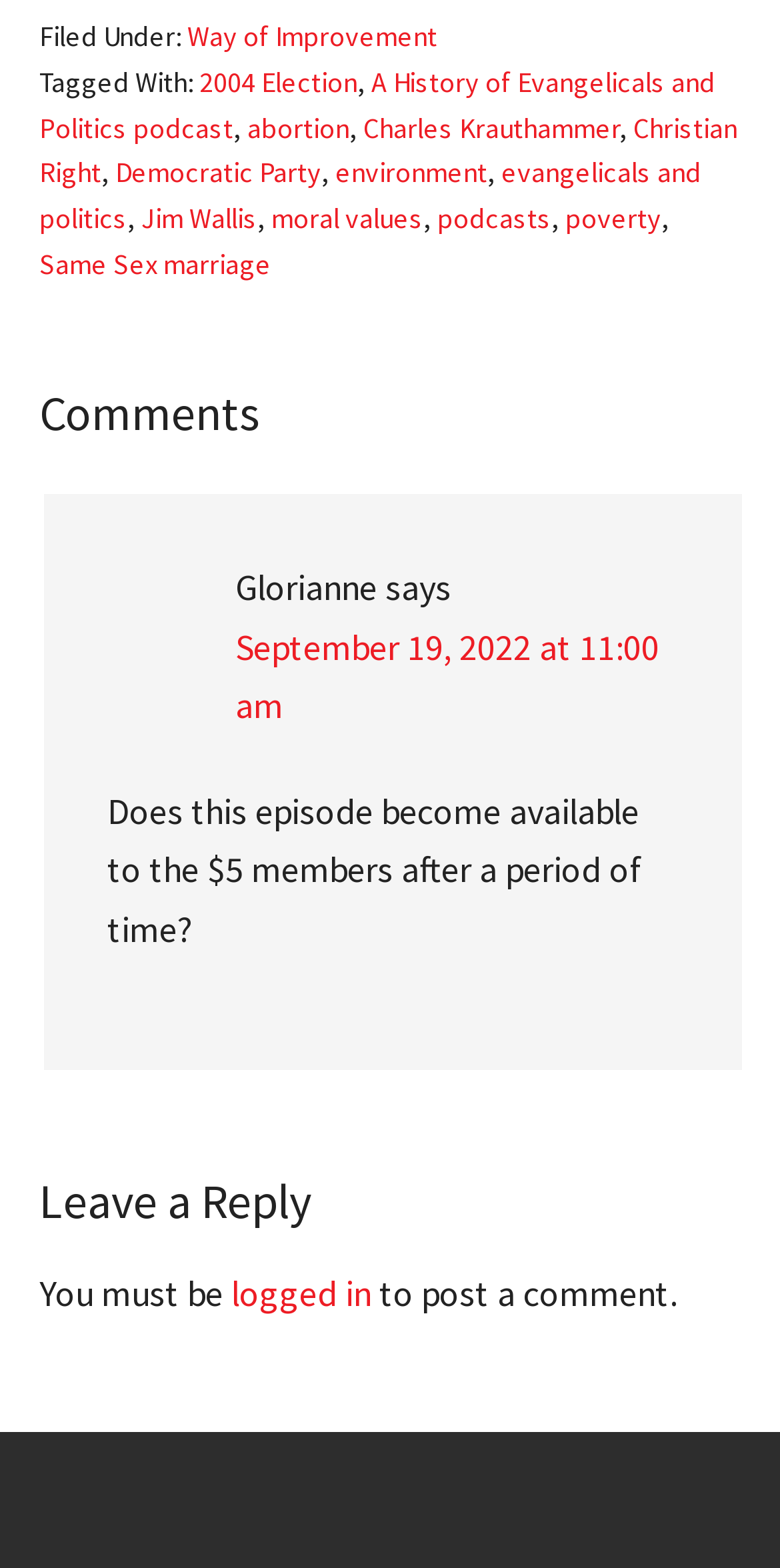Please reply with a single word or brief phrase to the question: 
What is required to post a comment?

Logged in